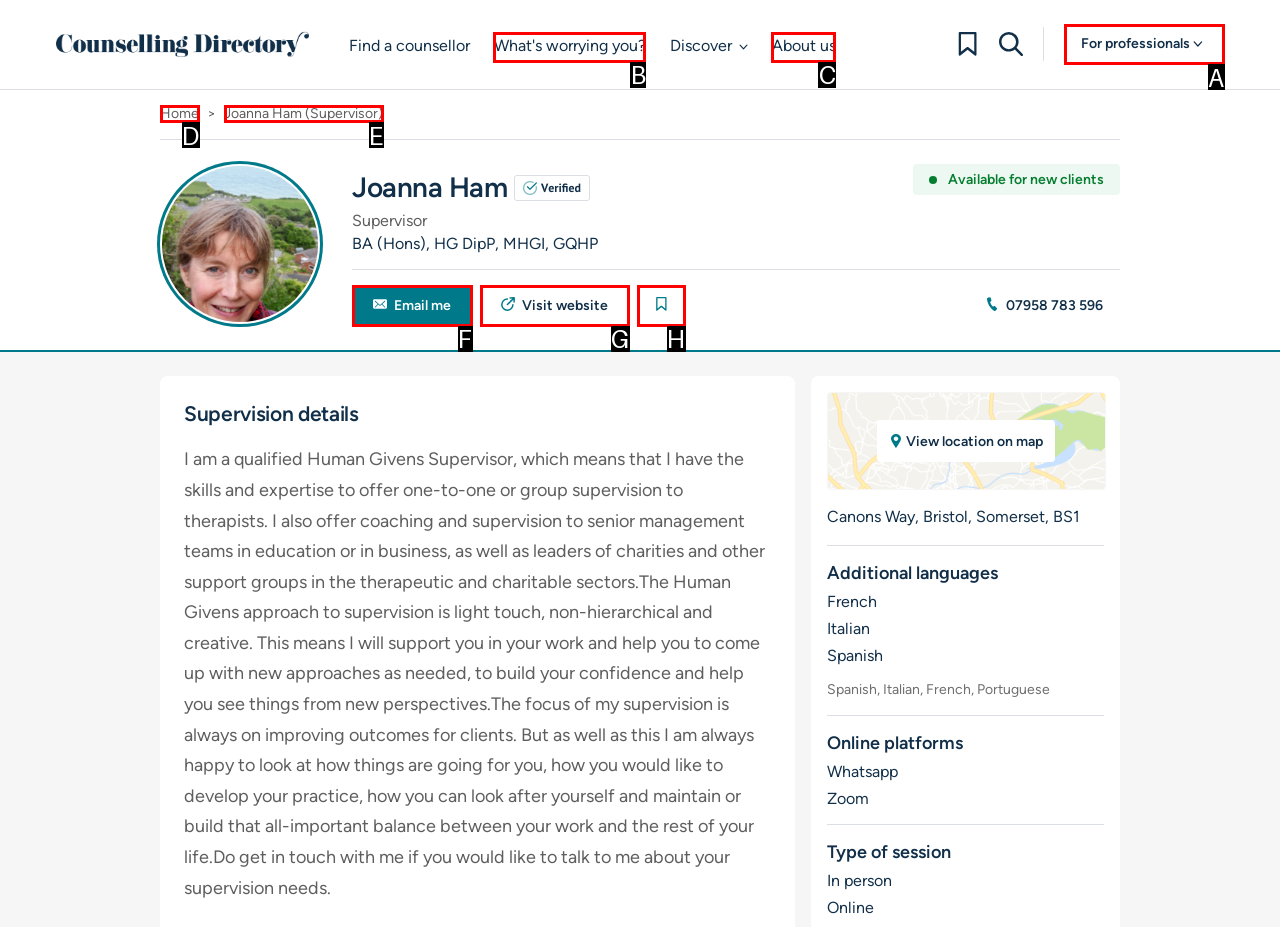Tell me the letter of the HTML element that best matches the description: Joanna Ham (Supervisor) from the provided options.

E